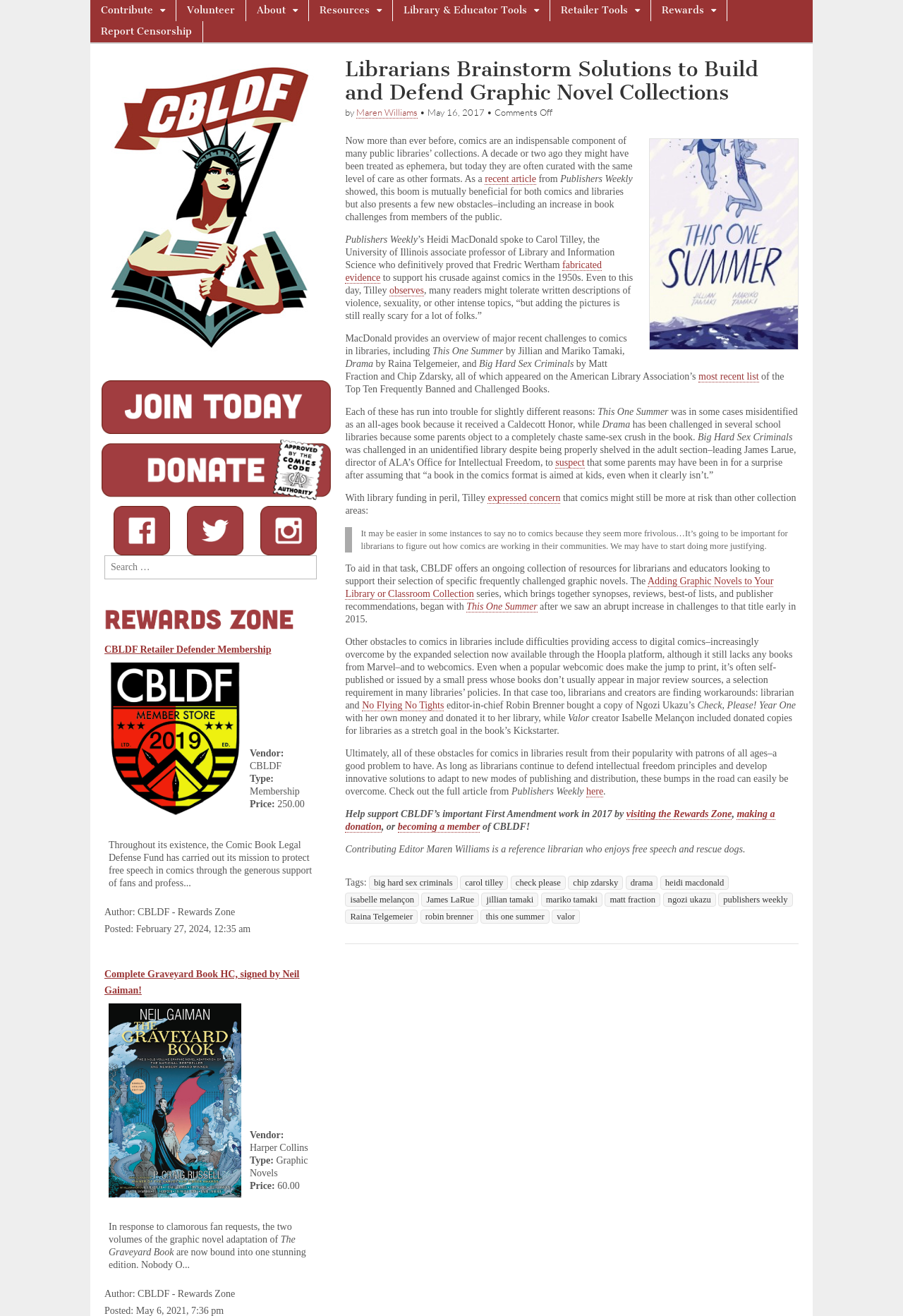Can you find the bounding box coordinates for the UI element given this description: "Blog"? Provide the coordinates as four float numbers between 0 and 1: [left, top, right, bottom].

None